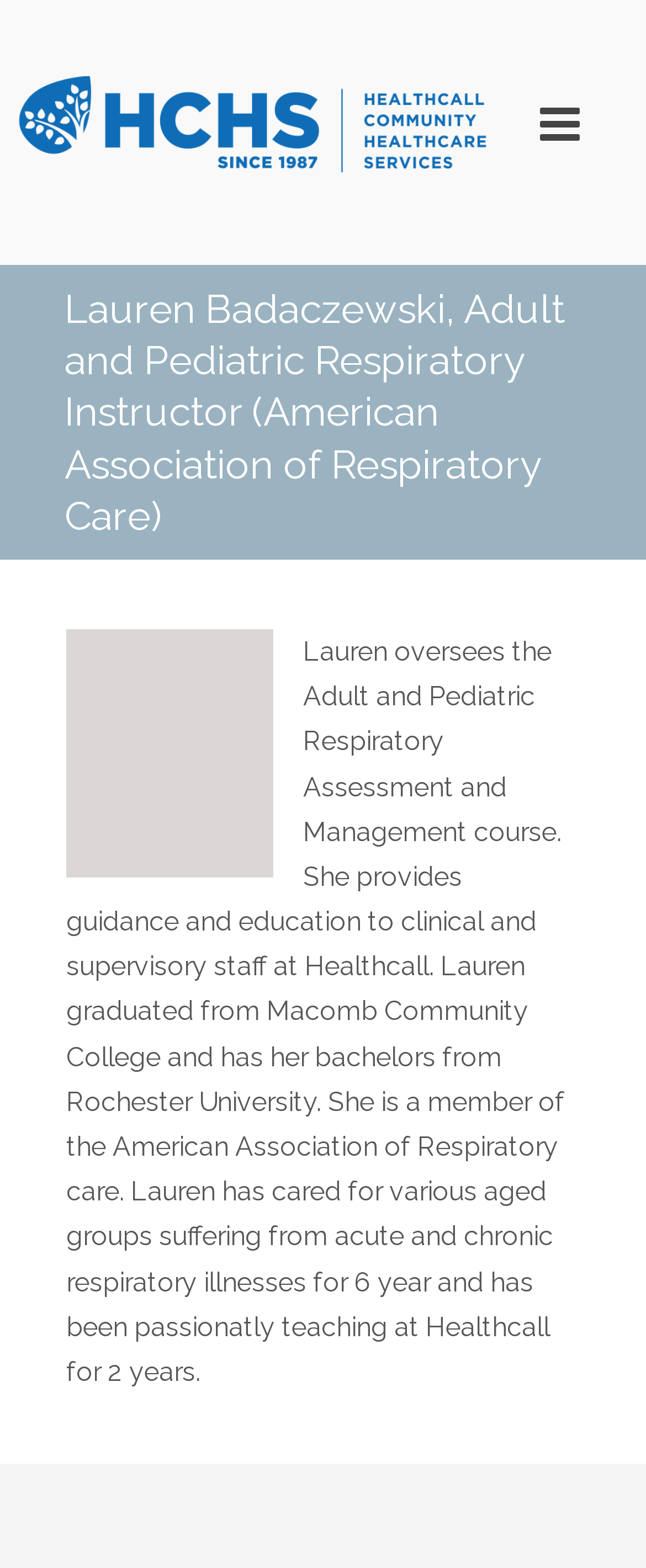Locate the UI element described by alt="HealthCall" and provide its bounding box coordinates. Use the format (top-left x, top-left y, bottom-right x, bottom-right y) with all values as floating point numbers between 0 and 1.

[0.026, 0.1, 0.756, 0.12]